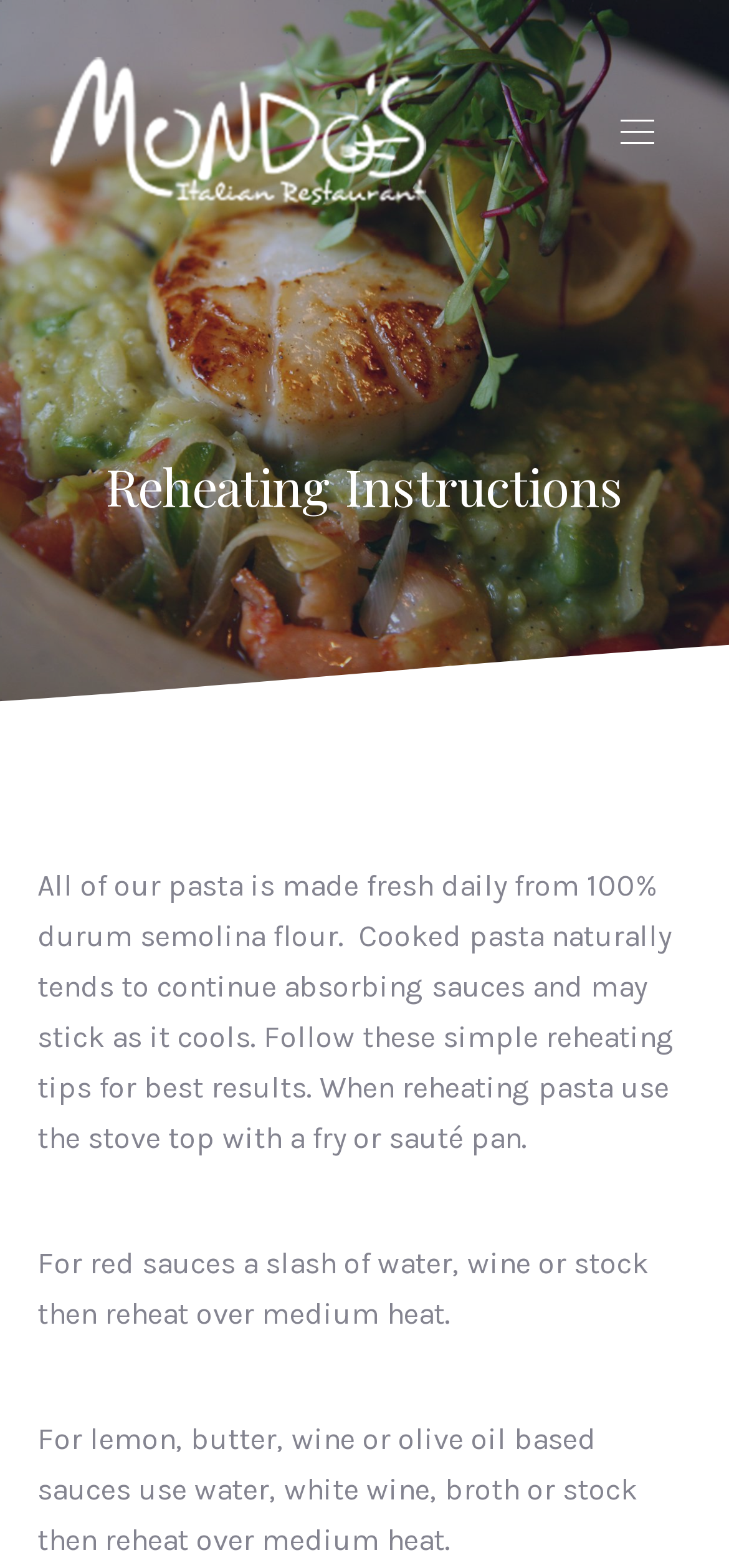What is the purpose of adding liquid when reheating pasta?
Refer to the image and provide a one-word or short phrase answer.

To prevent sticking